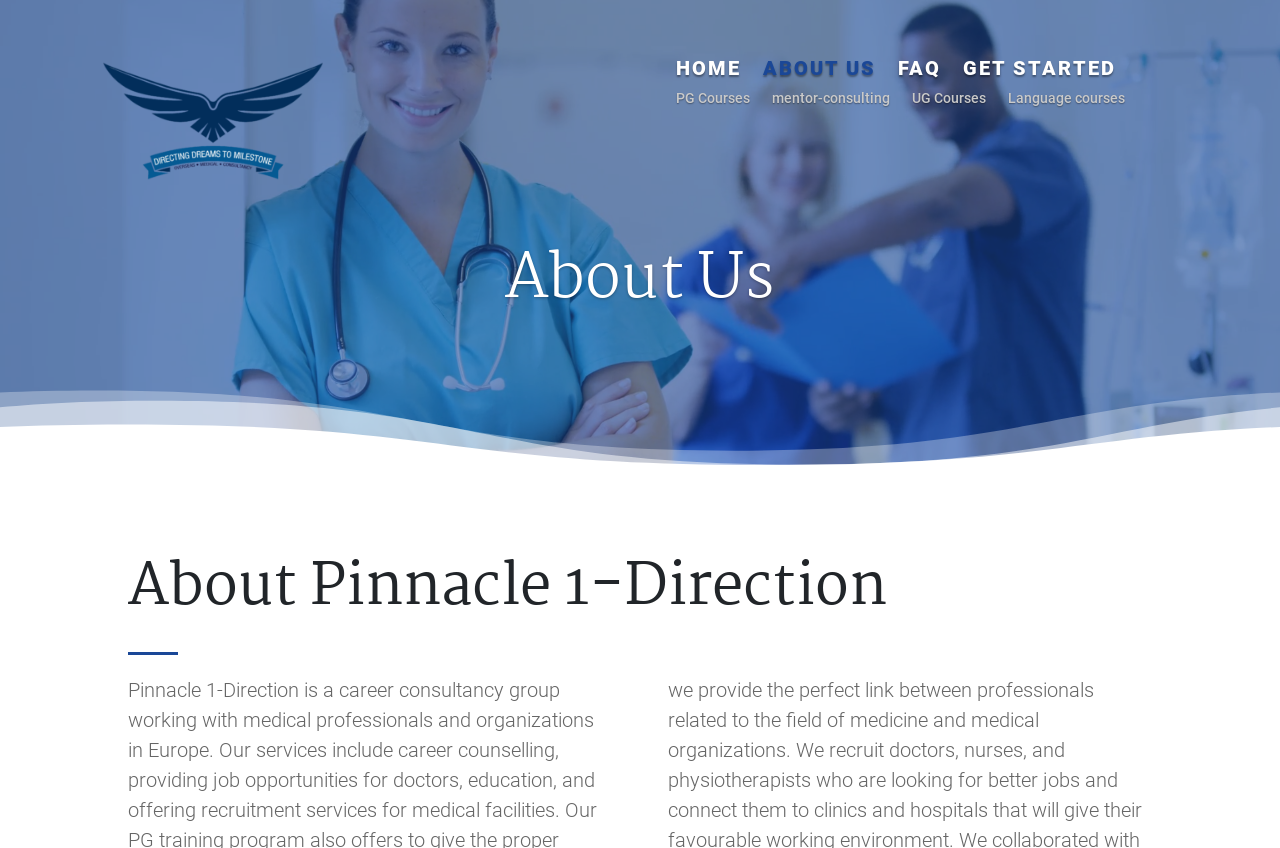Given the description of a UI element: "Home", identify the bounding box coordinates of the matching element in the webpage screenshot.

[0.528, 0.072, 0.579, 0.098]